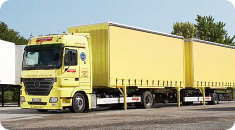Please answer the following query using a single word or phrase: 
What is the specialty of Lippstädter Anhänger?

New trailer constructions